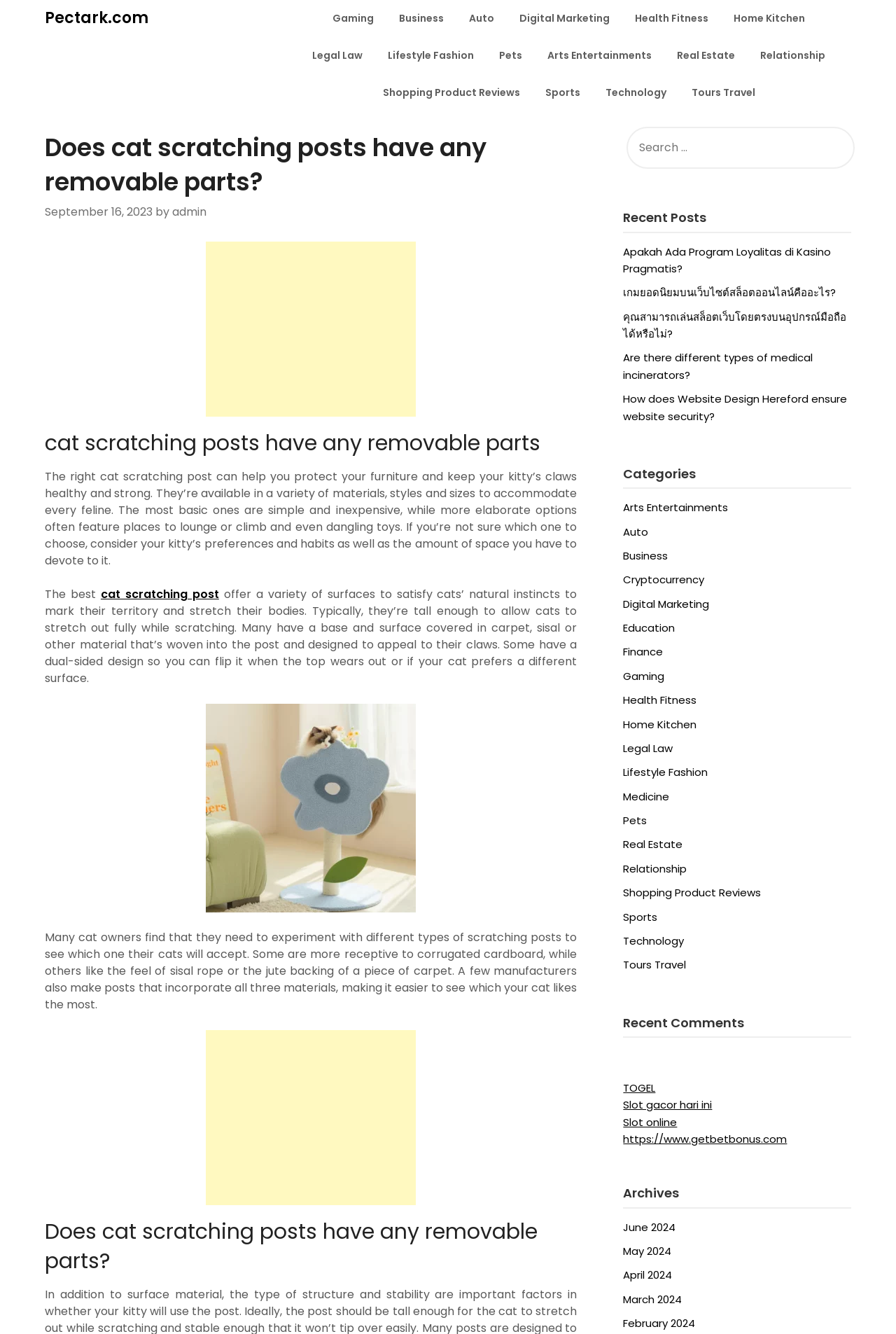Examine the image and give a thorough answer to the following question:
Can cat scratching posts be flipped or replaced?

According to the webpage, some cat scratching posts have a dual-sided design, which allows owners to flip the post when the top surface wears out or if their cat prefers a different surface. This feature helps to extend the life of the scratching post.